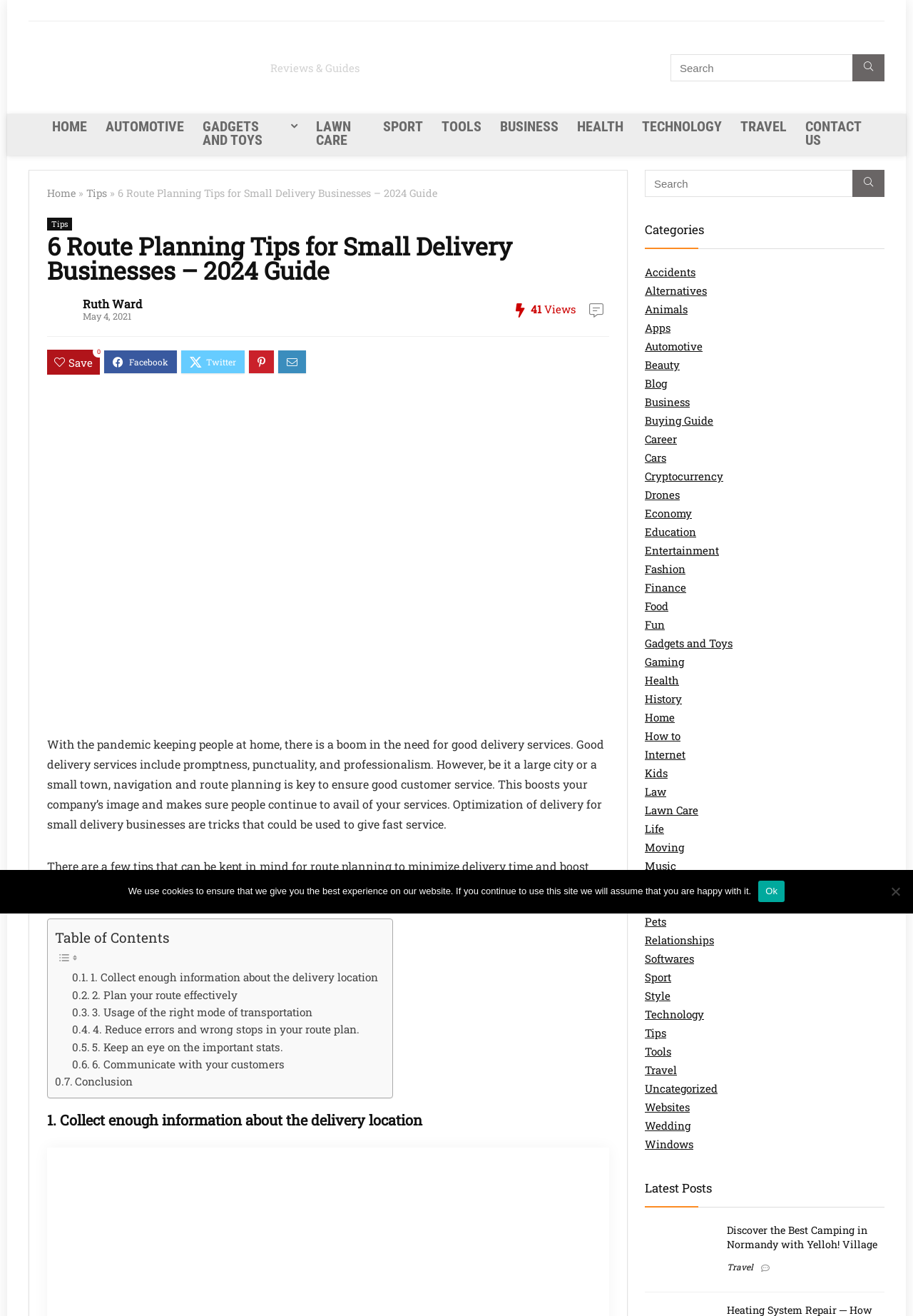Please specify the bounding box coordinates of the area that should be clicked to accomplish the following instruction: "Read the article '6 Route Planning Tips for Small Delivery Businesses – 2024 Guide'". The coordinates should consist of four float numbers between 0 and 1, i.e., [left, top, right, bottom].

[0.052, 0.178, 0.667, 0.215]